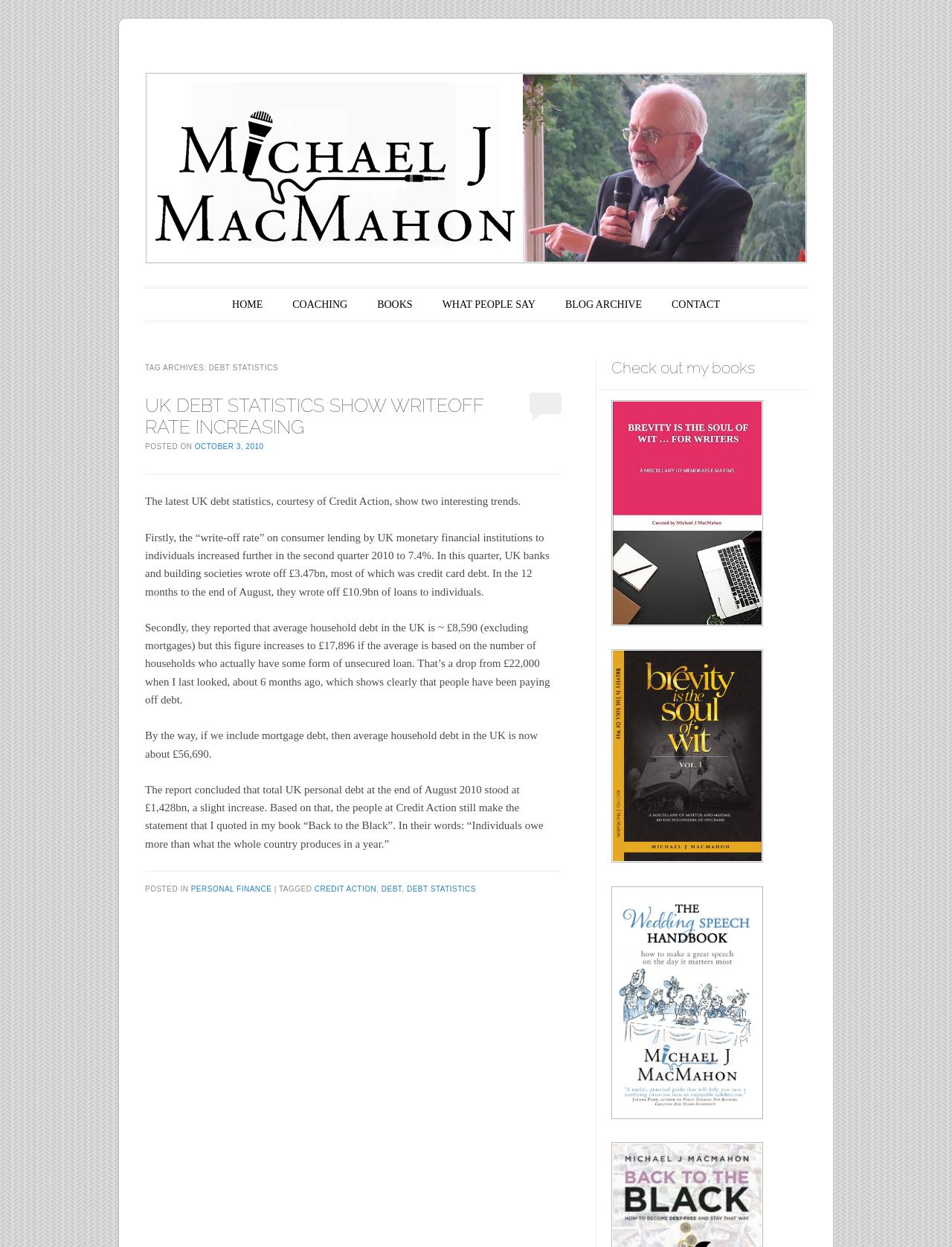Pinpoint the bounding box coordinates of the area that should be clicked to complete the following instruction: "View the 'CONTACT' page". The coordinates must be given as four float numbers between 0 and 1, i.e., [left, top, right, bottom].

[0.698, 0.235, 0.764, 0.254]